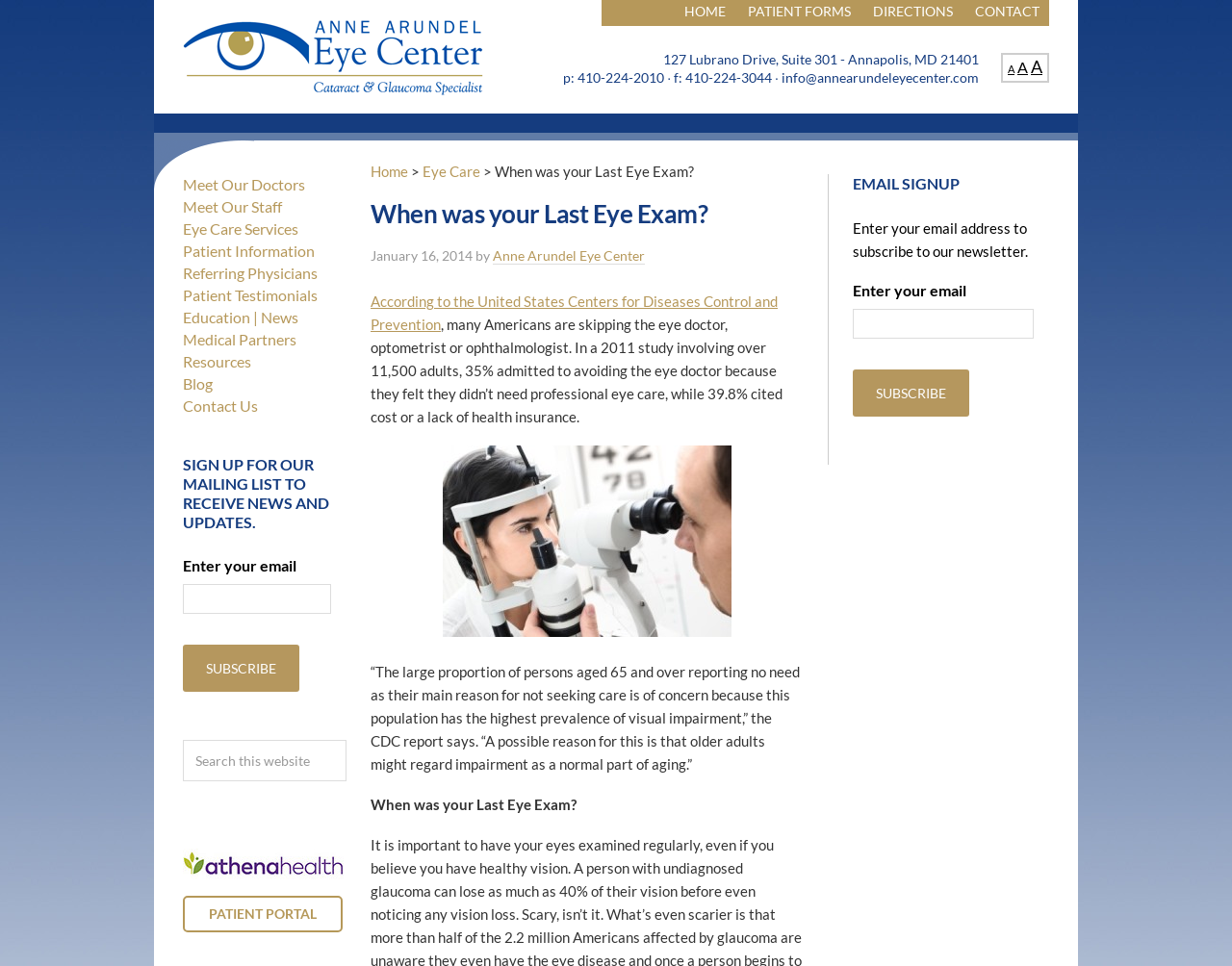Answer briefly with one word or phrase:
What is the address of Anne Arundel Eye Center?

127 Lubrano Drive, Suite 301 - Annapolis, MD 21401